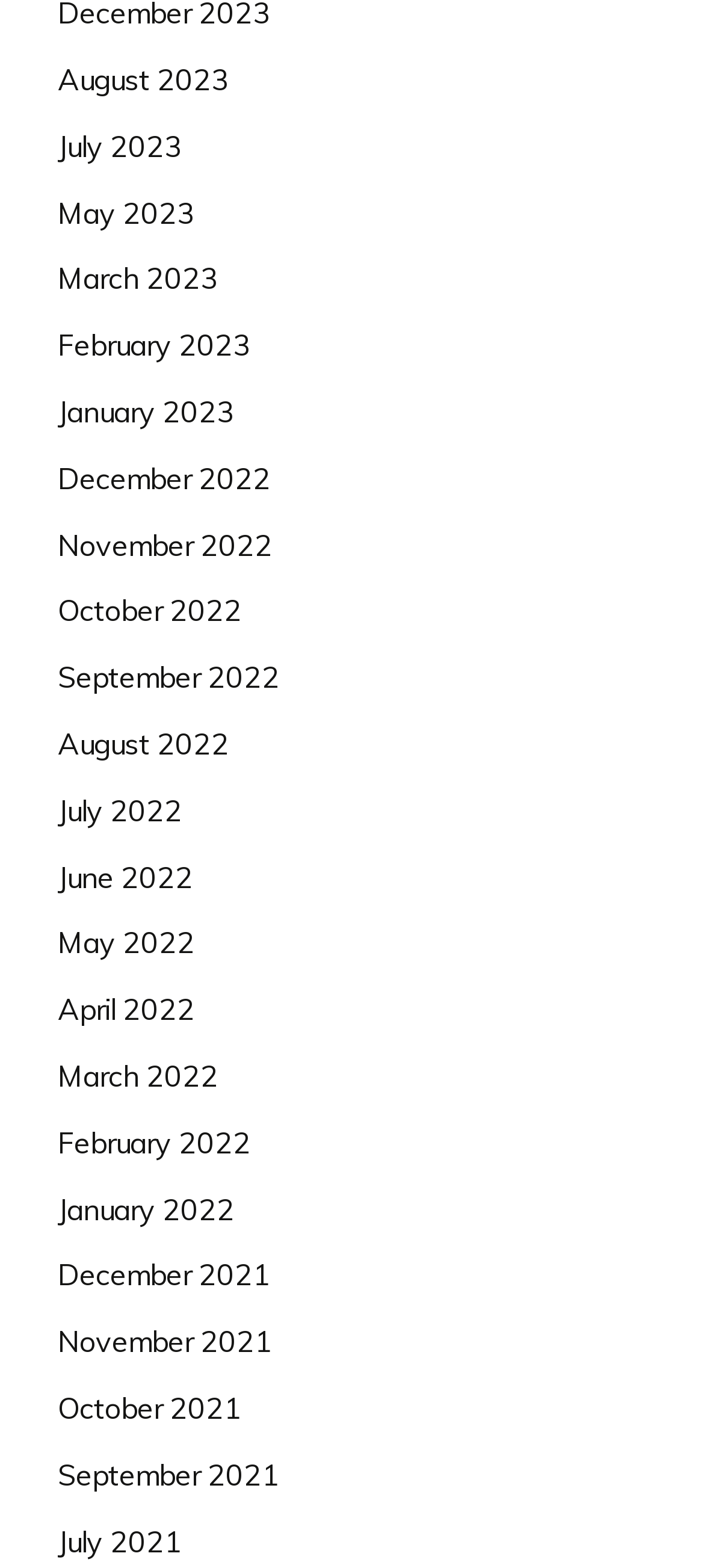How many links are there in total?
Answer the question with a single word or phrase, referring to the image.

24